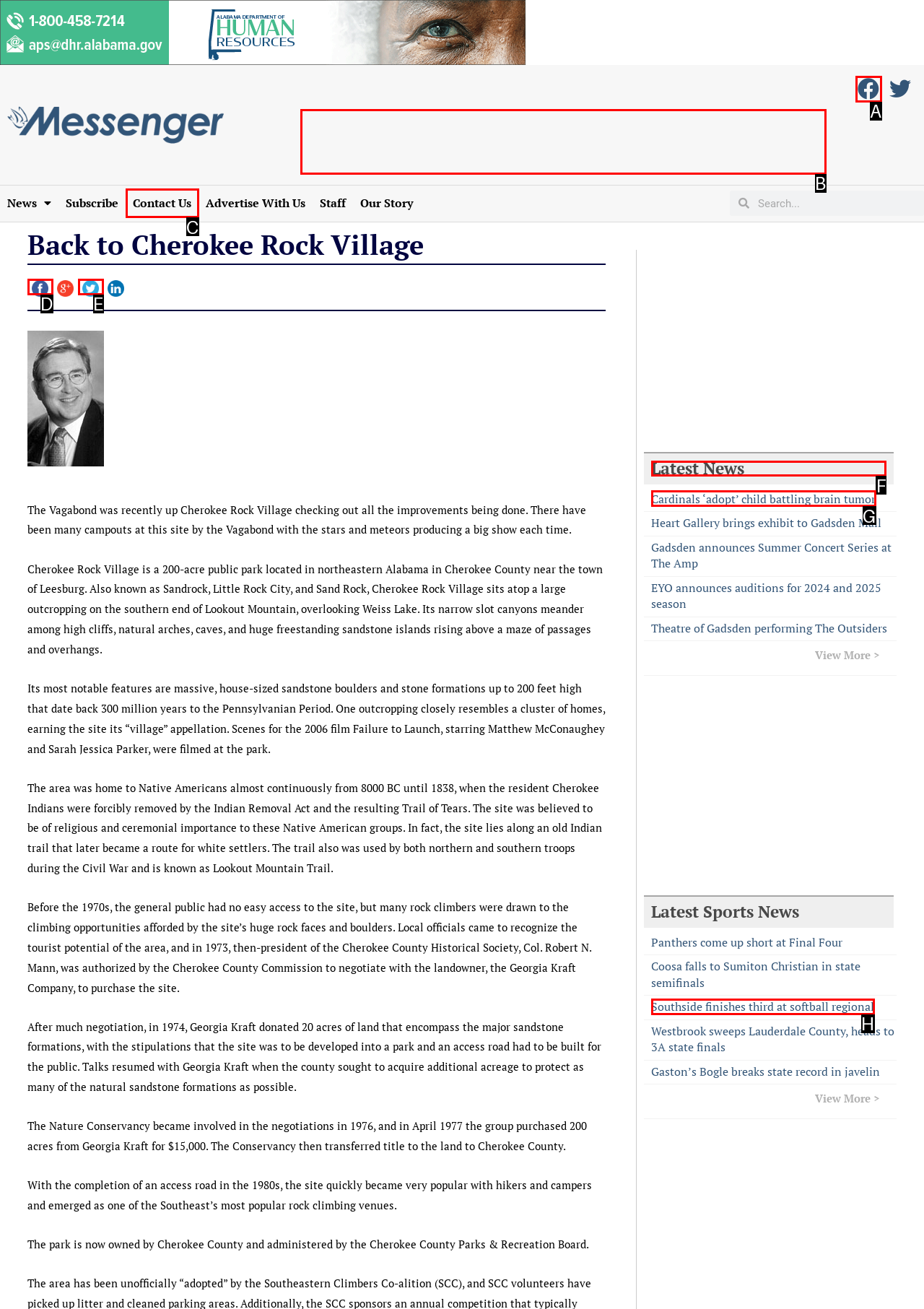Please indicate which option's letter corresponds to the task: Read latest news by examining the highlighted elements in the screenshot.

F